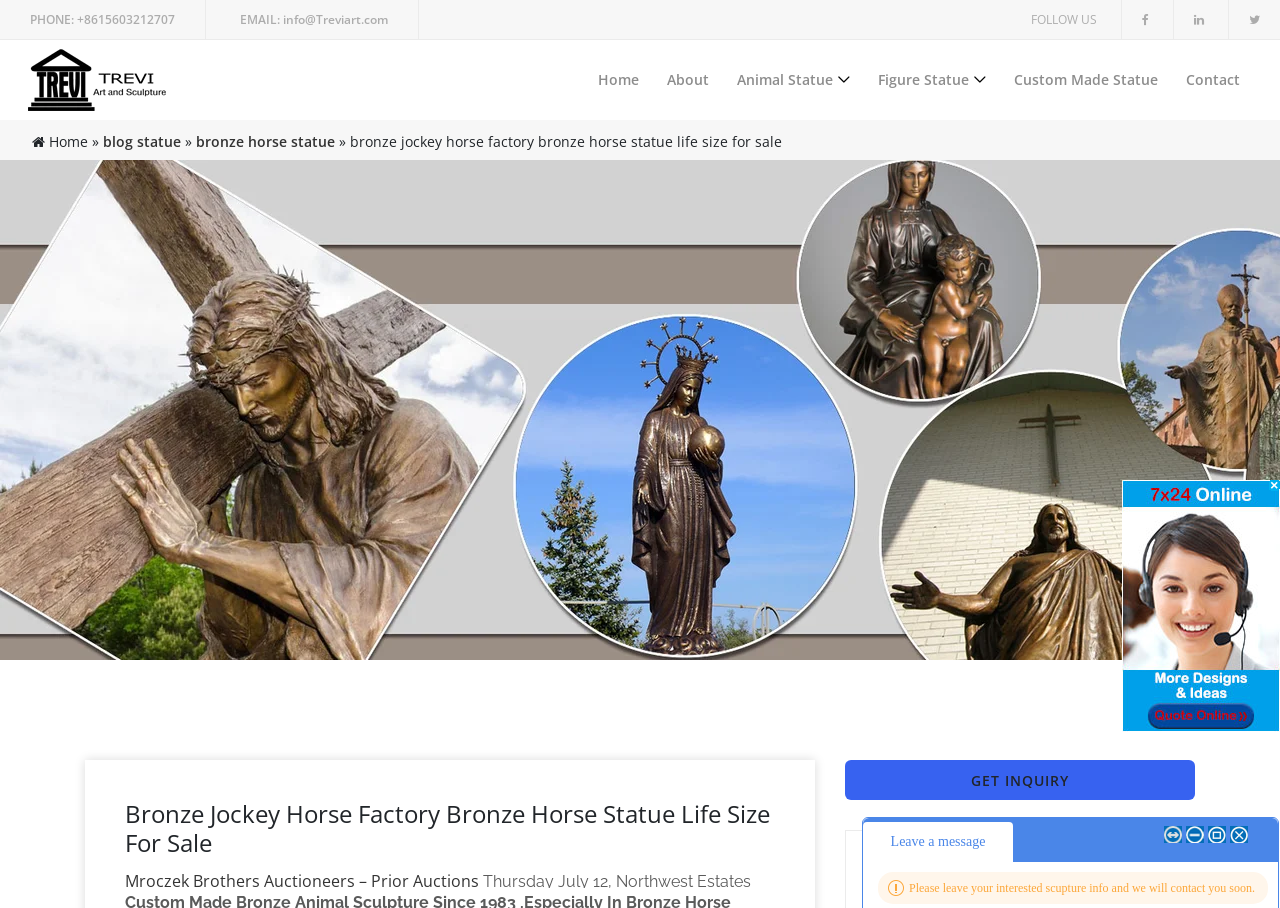What is the purpose of the 'GET INQUIRY' button?
Carefully examine the image and provide a detailed answer to the question.

I found the 'GET INQUIRY' button on the webpage and inferred its purpose to be sending an inquiry, likely about the bronze horse statue or other products.